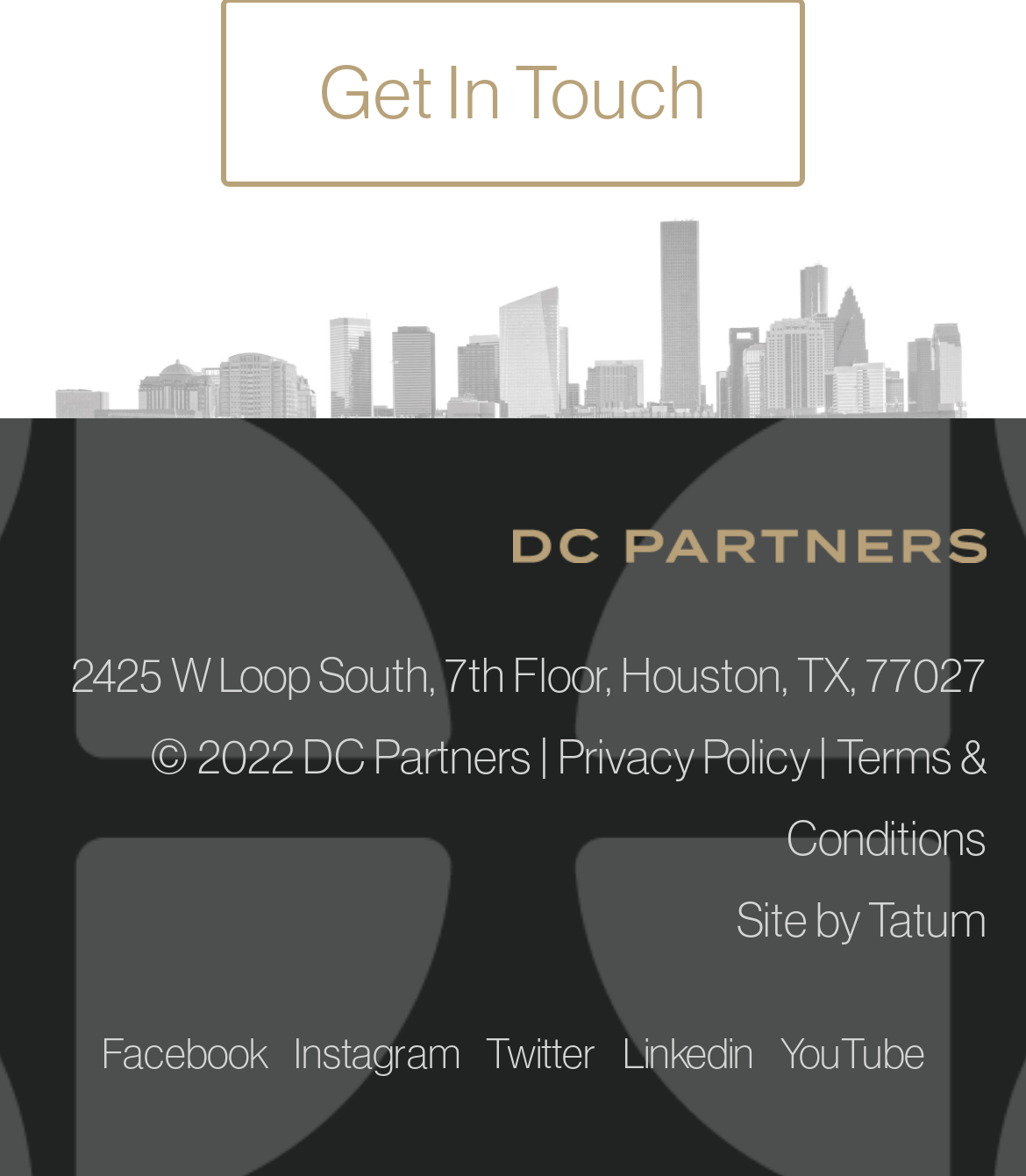What is the address of DC Partners?
Please use the visual content to give a single word or phrase answer.

2425 W Loop South, 7th Floor, Houston, TX, 77027